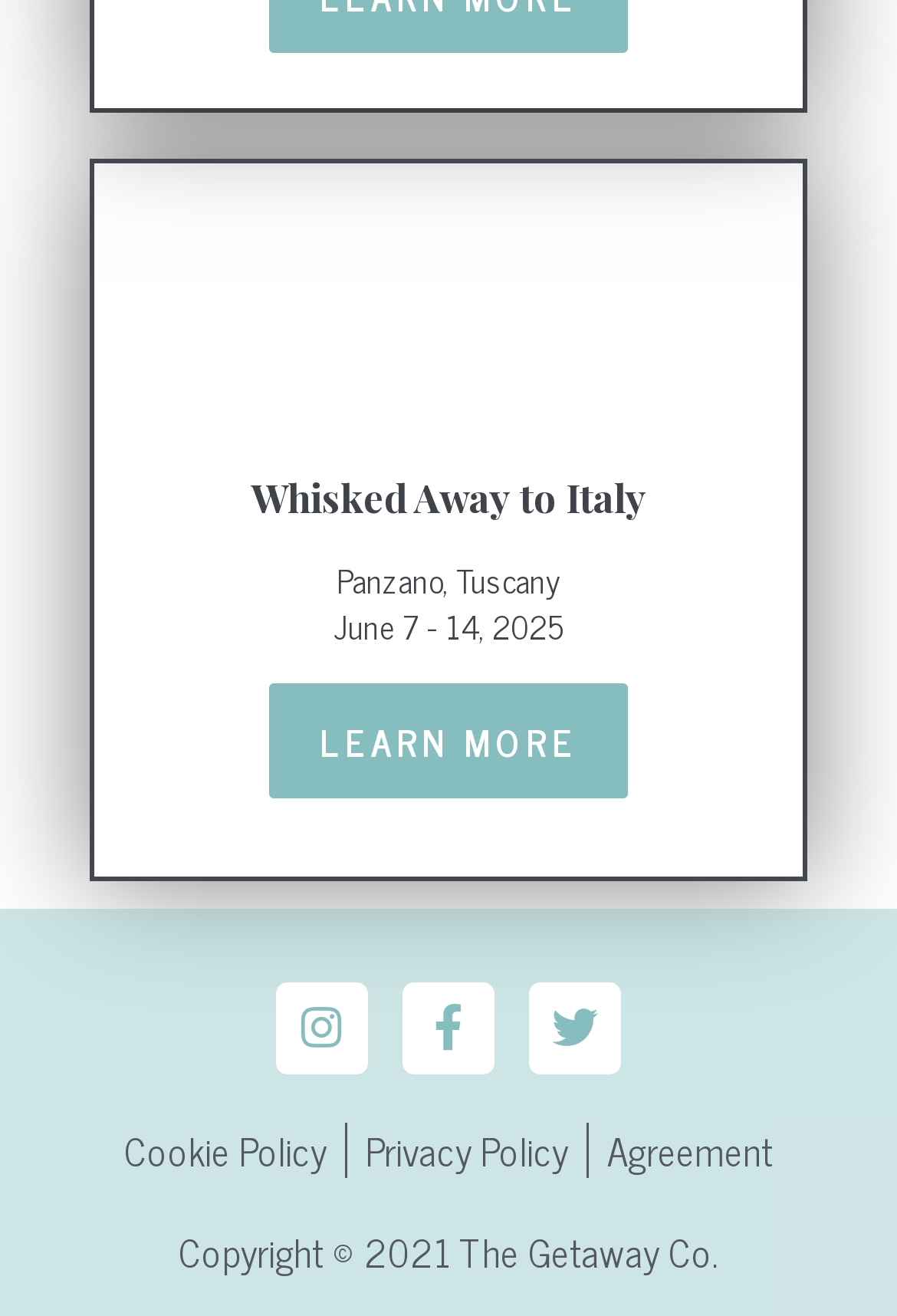Utilize the details in the image to thoroughly answer the following question: What is the purpose of the 'LEARN MORE' button?

Based on the webpage, I found a link element with the text 'LEARN MORE' which is likely to provide more information about the vegan adventure trip in Italy.